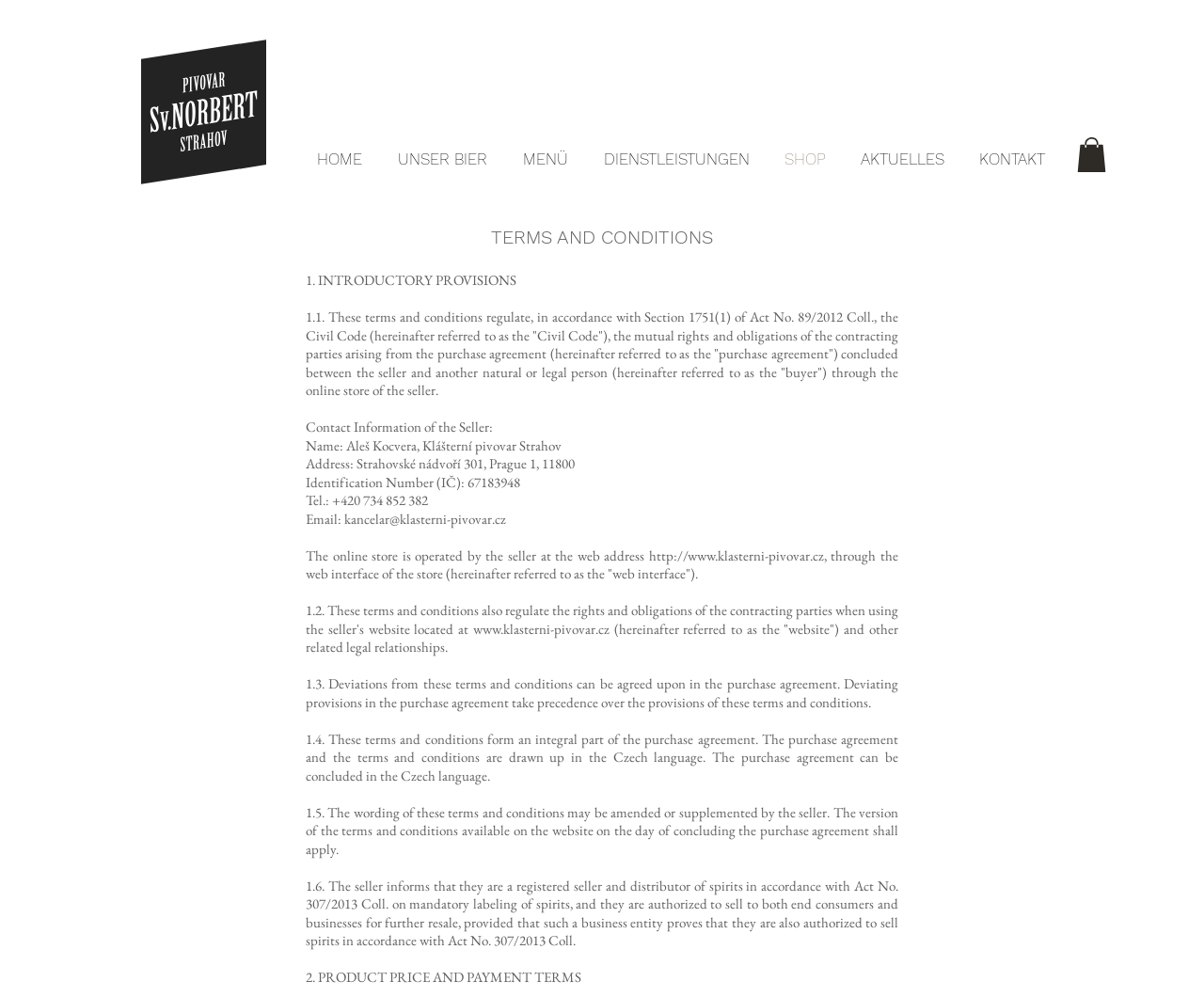Extract the bounding box for the UI element that matches this description: "kancelar@klasterni-pivovar.cz".

[0.286, 0.511, 0.42, 0.529]